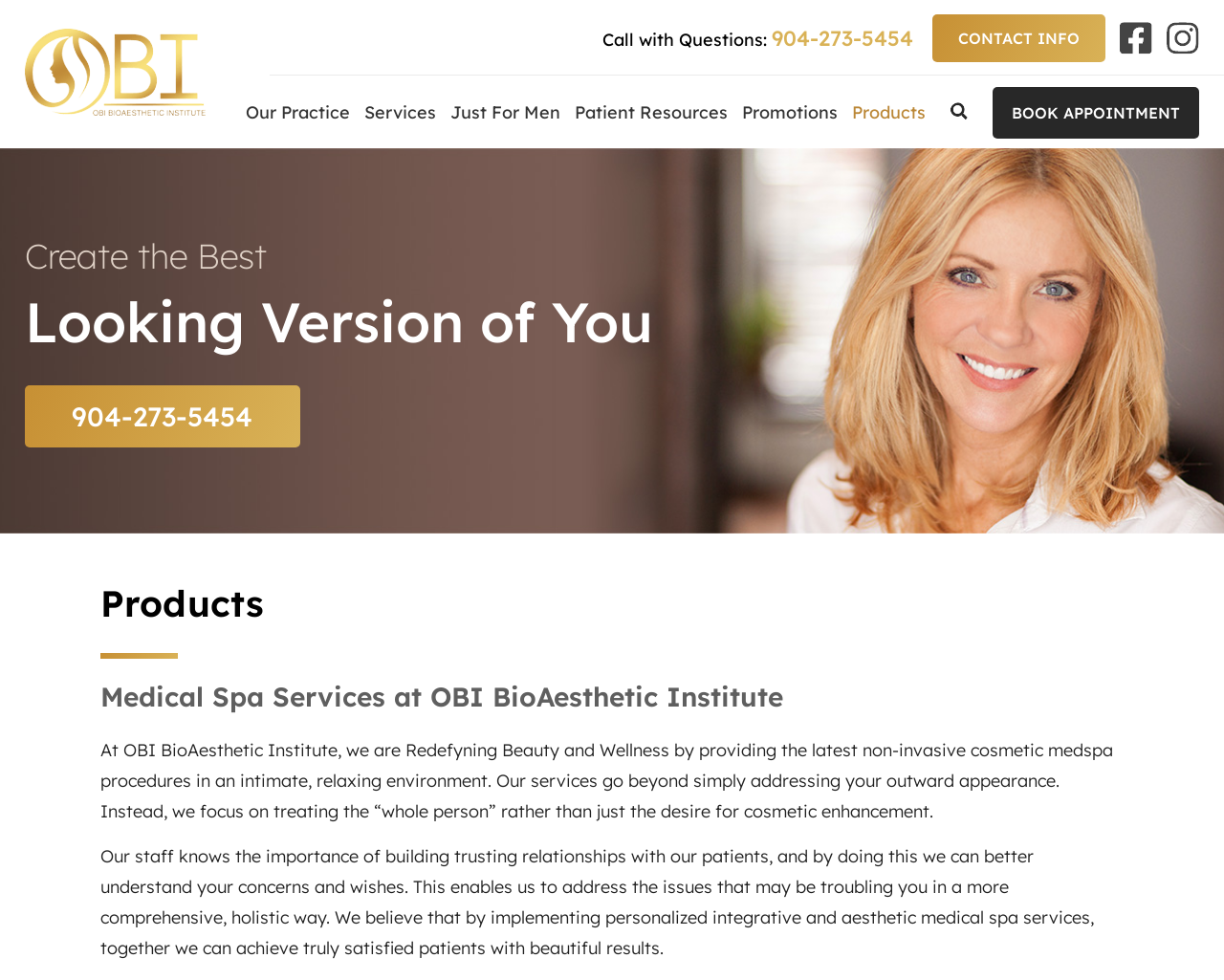Can you specify the bounding box coordinates of the area that needs to be clicked to fulfill the following instruction: "Book an appointment"?

[0.811, 0.088, 0.98, 0.141]